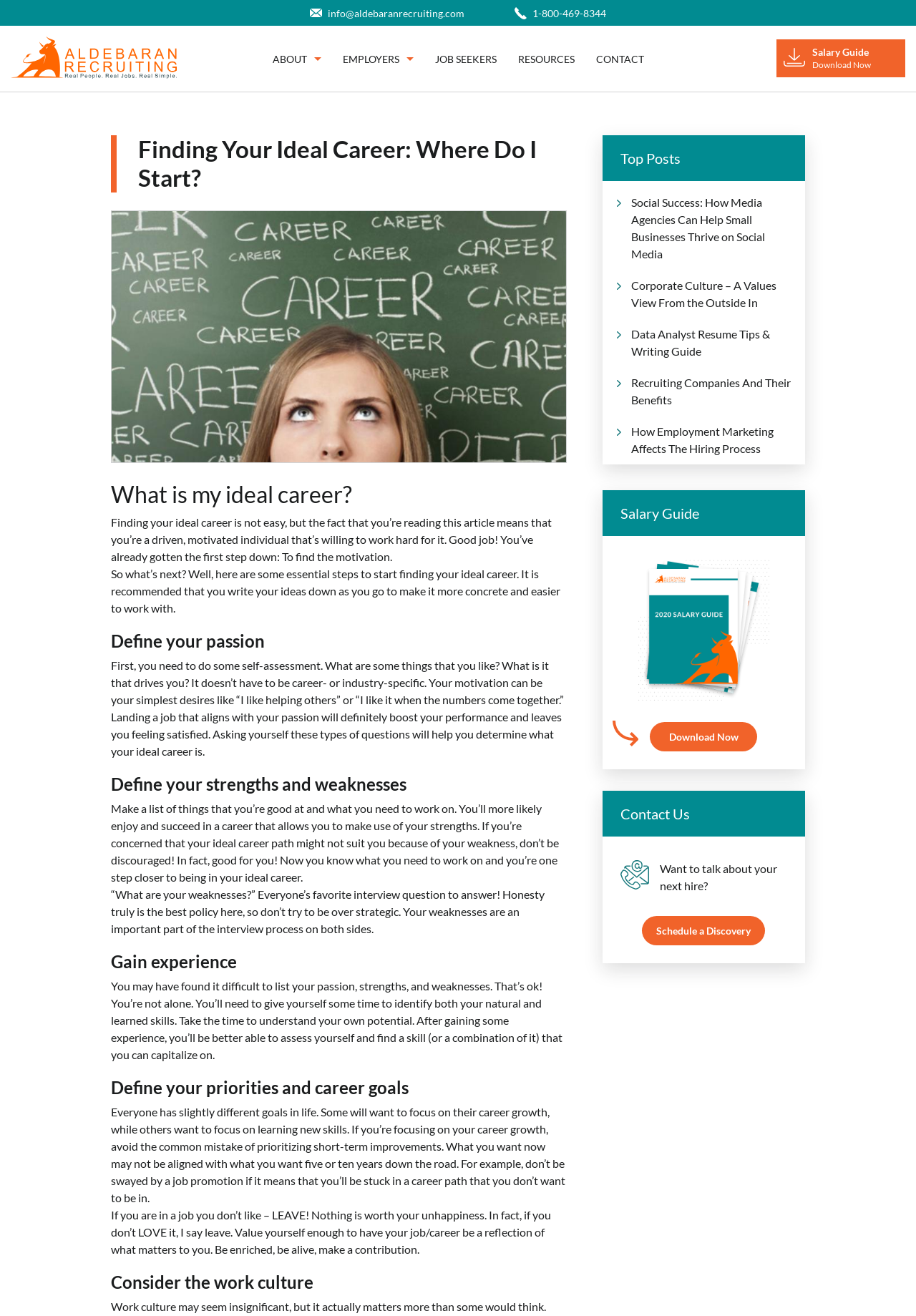Could you locate the bounding box coordinates for the section that should be clicked to accomplish this task: "Download the Salary Guide".

[0.848, 0.03, 0.988, 0.059]